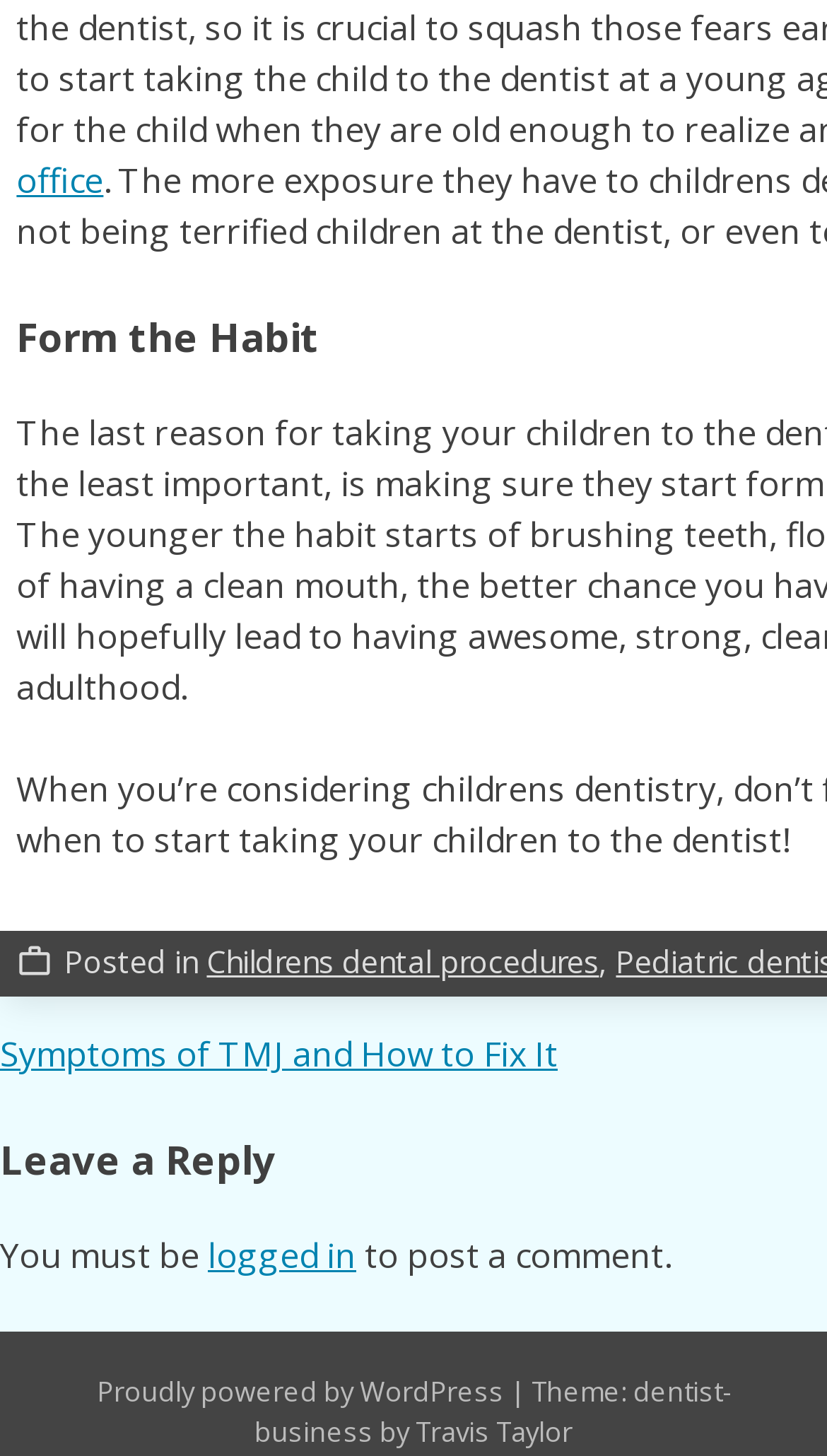Identify the bounding box for the described UI element. Provide the coordinates in (top-left x, top-left y, bottom-right x, bottom-right y) format with values ranging from 0 to 1: Childrens dental procedures

[0.25, 0.647, 0.724, 0.675]